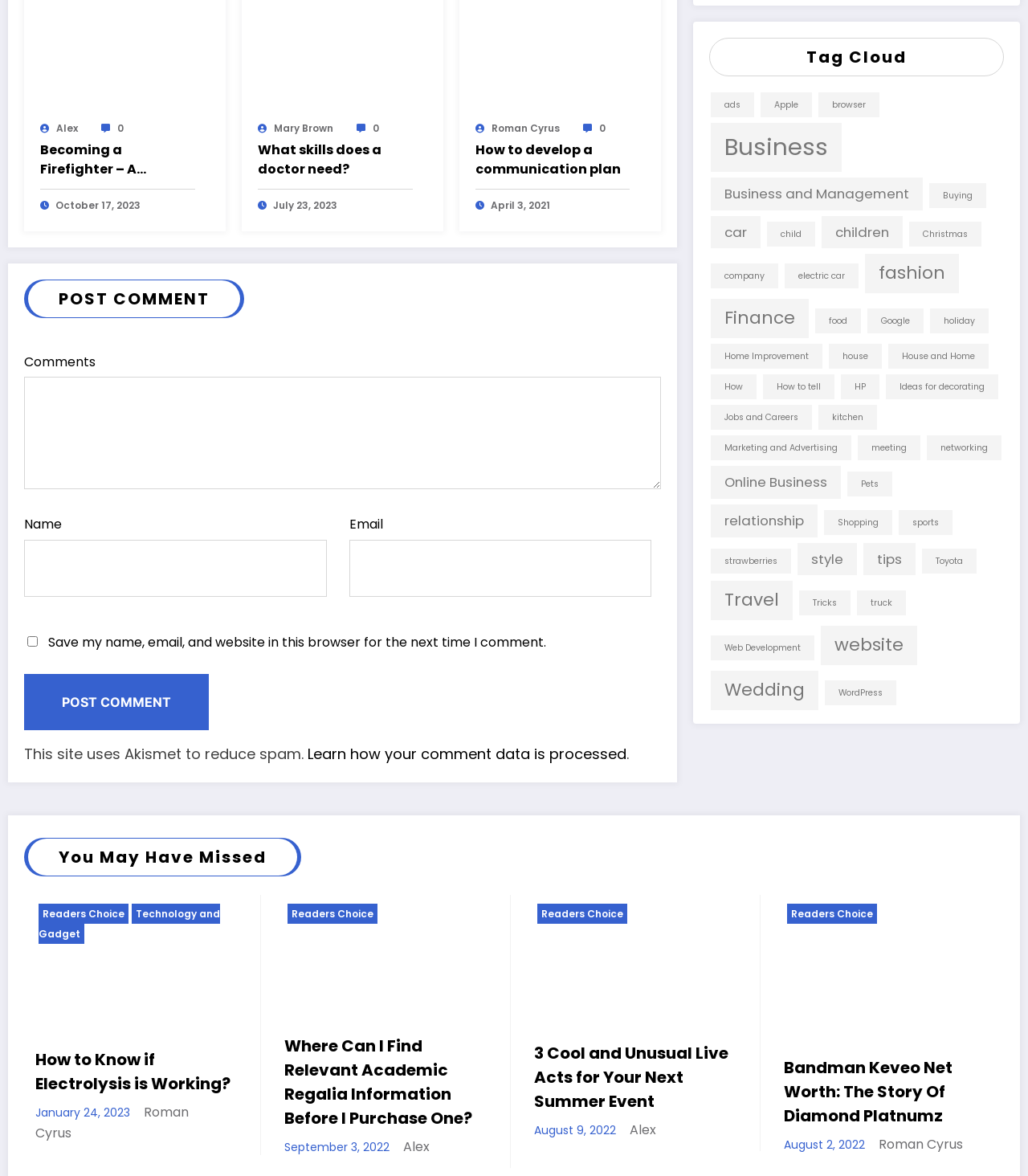Determine the bounding box coordinates of the clickable region to execute the instruction: "View 'Business' tag". The coordinates should be four float numbers between 0 and 1, denoted as [left, top, right, bottom].

[0.692, 0.104, 0.819, 0.146]